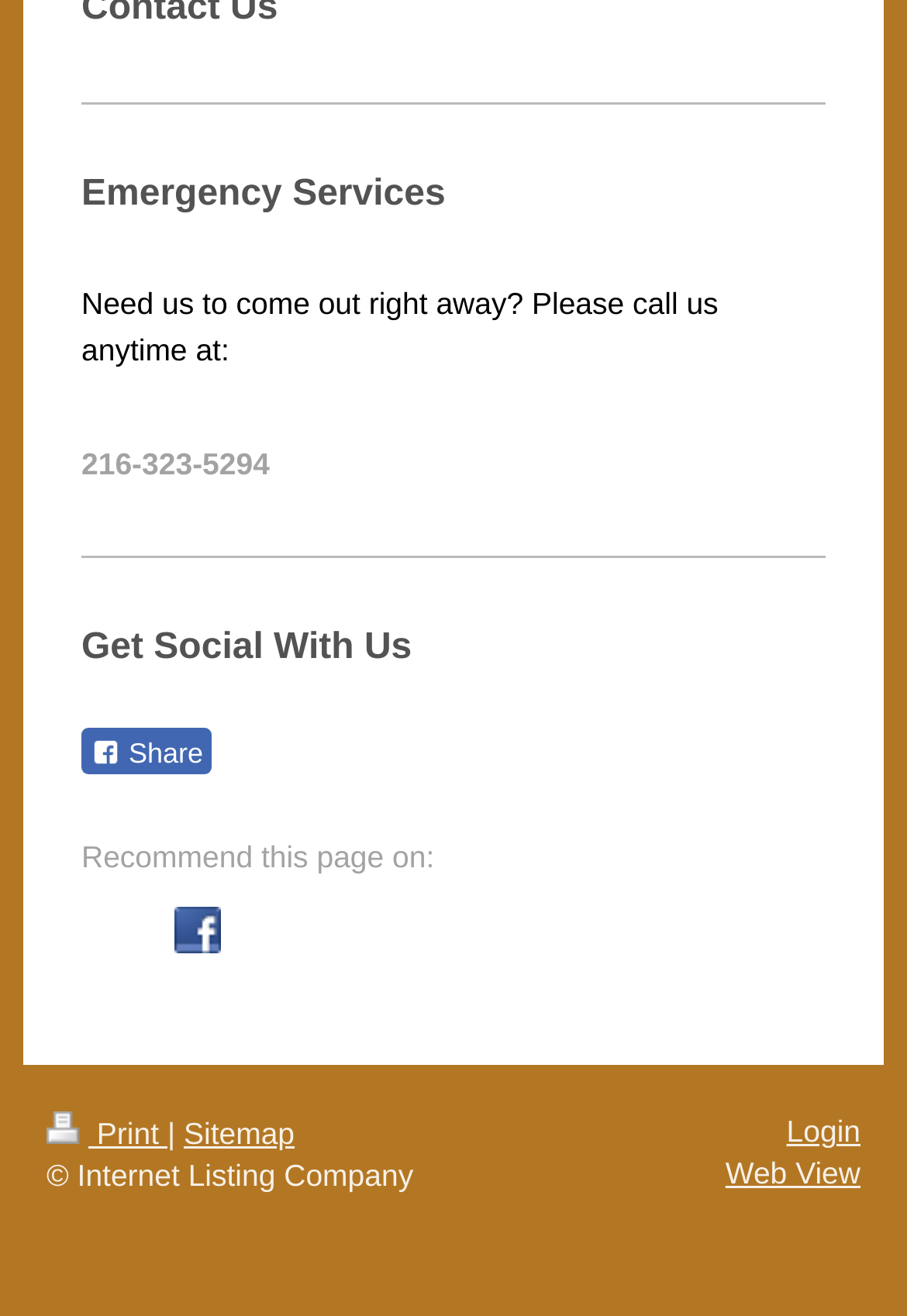Find the bounding box coordinates for the element described here: "title="Facebook"".

[0.192, 0.689, 0.244, 0.725]